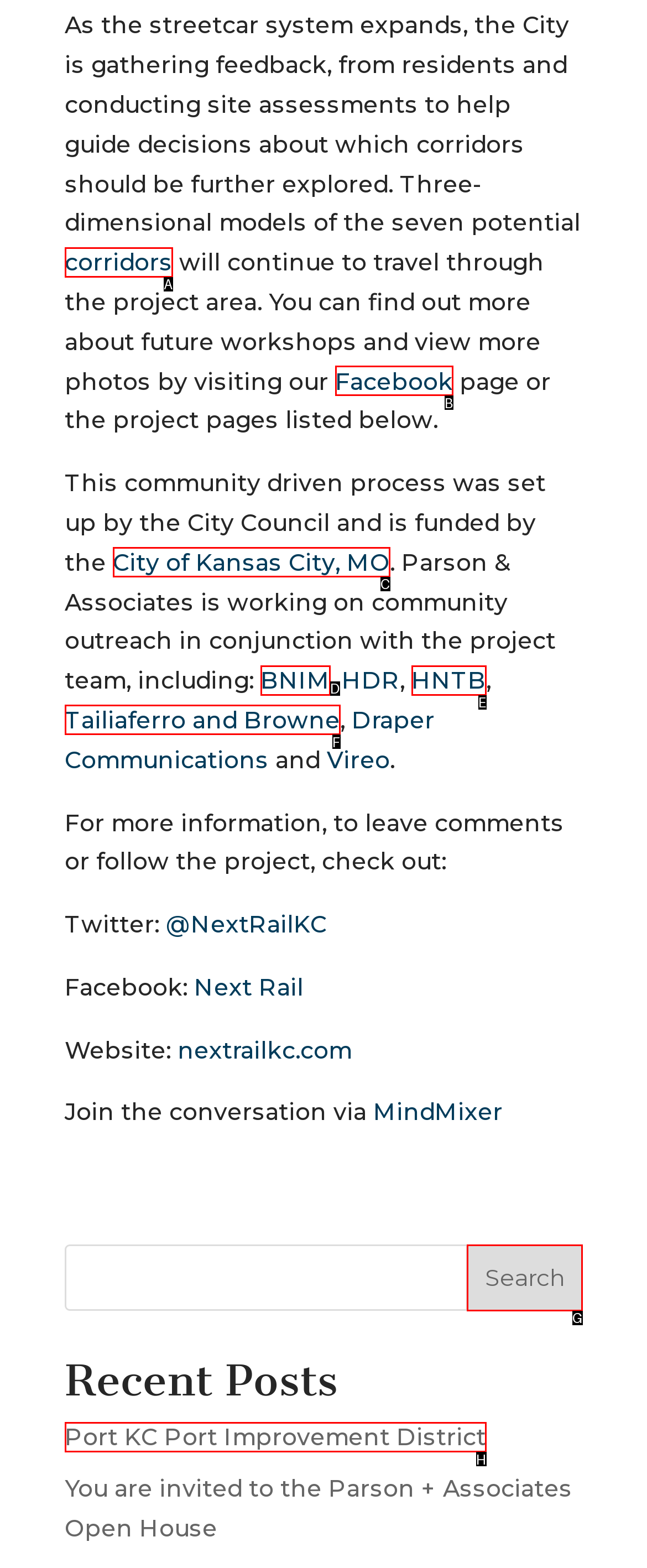Identify the correct HTML element to click to accomplish this task: Search for a keyword
Respond with the letter corresponding to the correct choice.

G